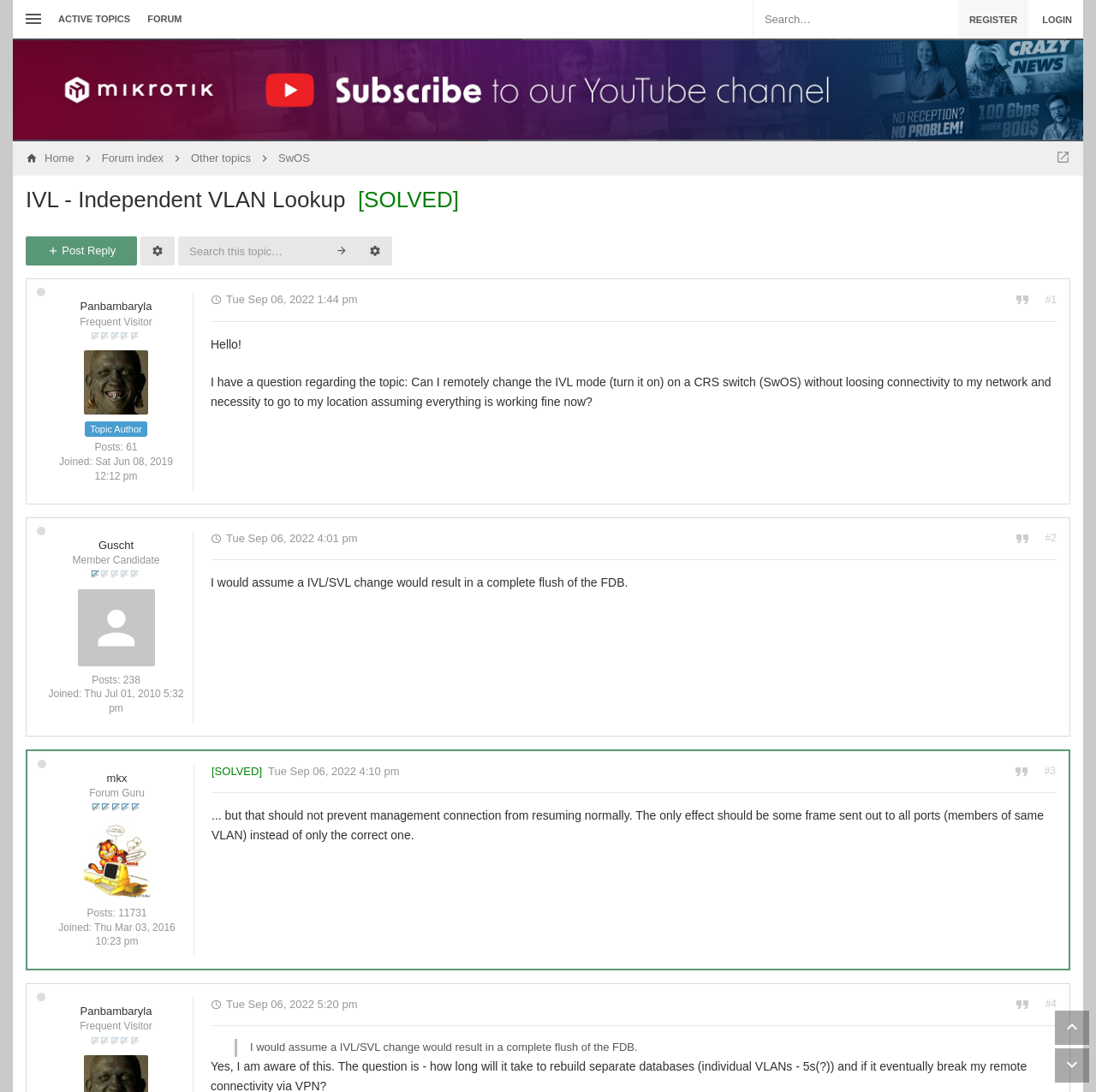Could you highlight the region that needs to be clicked to execute the instruction: "View user profile"?

[0.077, 0.347, 0.135, 0.359]